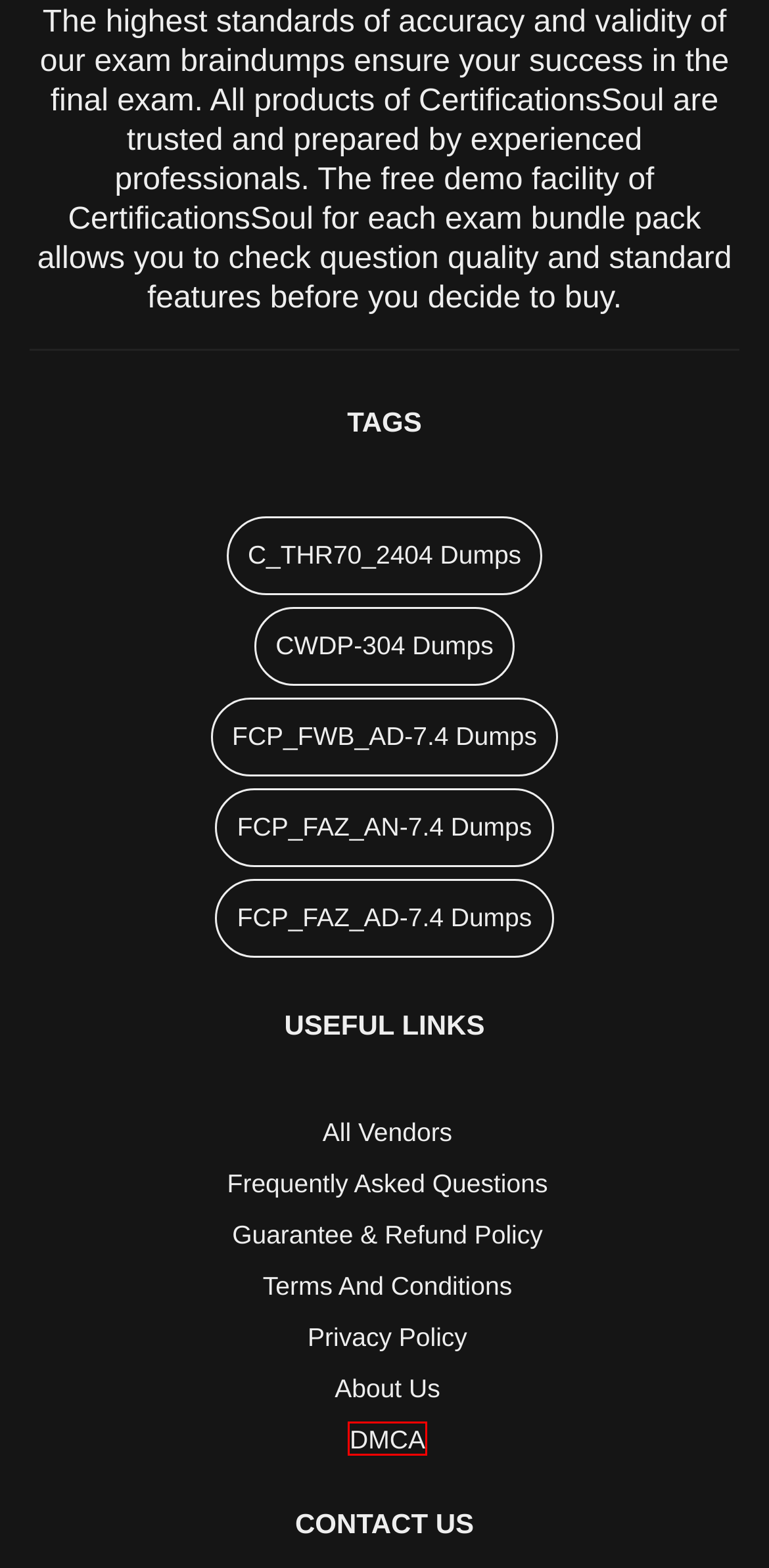Analyze the screenshot of a webpage that features a red rectangle bounding box. Pick the webpage description that best matches the new webpage you would see after clicking on the element within the red bounding box. Here are the candidates:
A. Dmca | CertificationsSoul
B. Guarantee | CertificationsSoul
C. FCP_FAZ_AN-7.4 dumps - Get valid Fortinet FCP_FAZ_AN-7.4 Exam Questions and Answers
D. Terms and Conditions | CertificationsSoul
E. FCP_FWB_AD-7.4 dumps - Get valid Fortinet FCP_FWB_AD-7.4 Exam Questions and Answers
F. FCP_FAZ_AD-7.4 dumps - Get valid Fortinet FCP_FAZ_AD-7.4 Exam Questions and Answers
G. About Us | CertificationsSoul
H. C_THR70_2404 dumps - Get valid SAP C_THR70_2404 Exam Questions and Answers

A